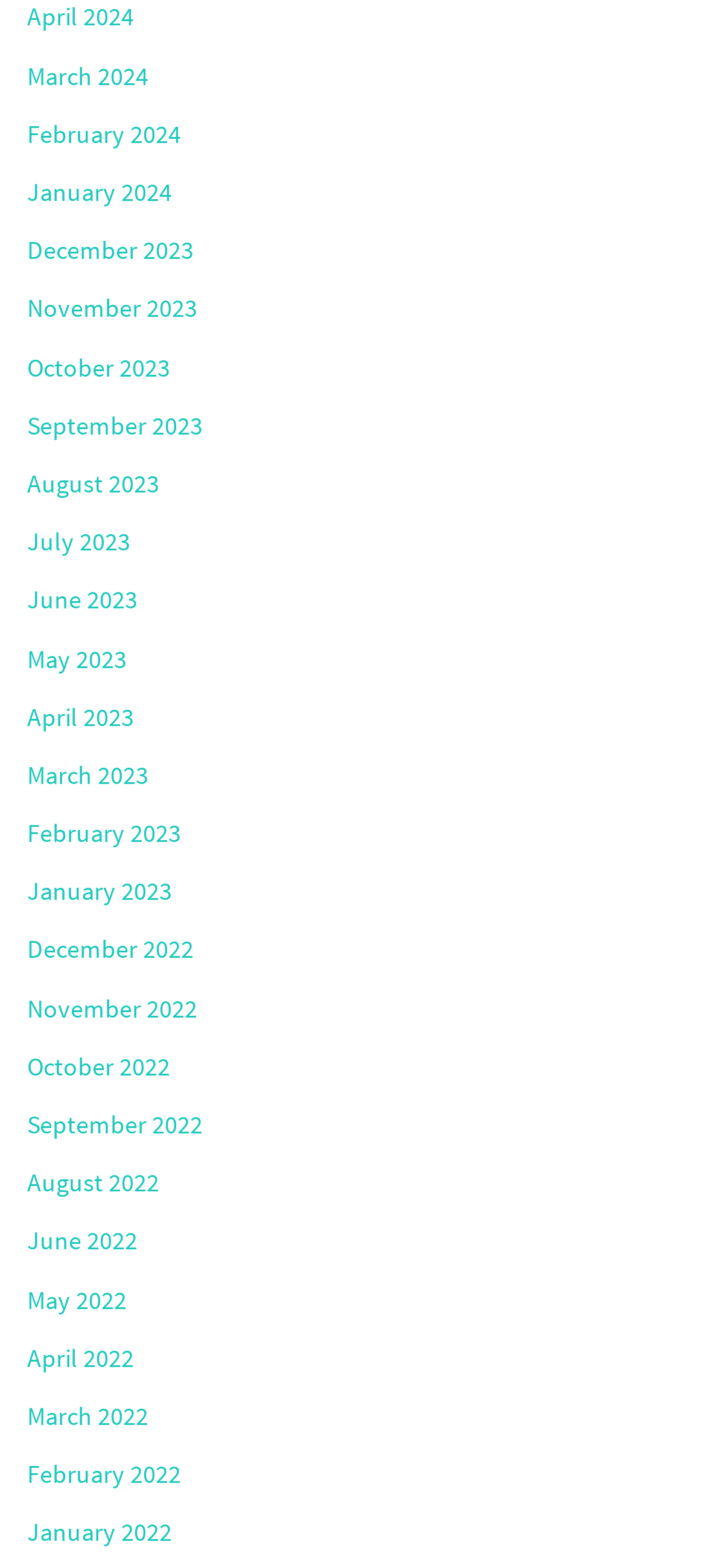From the webpage screenshot, predict the bounding box of the UI element that matches this description: "Danial Jaffri".

None